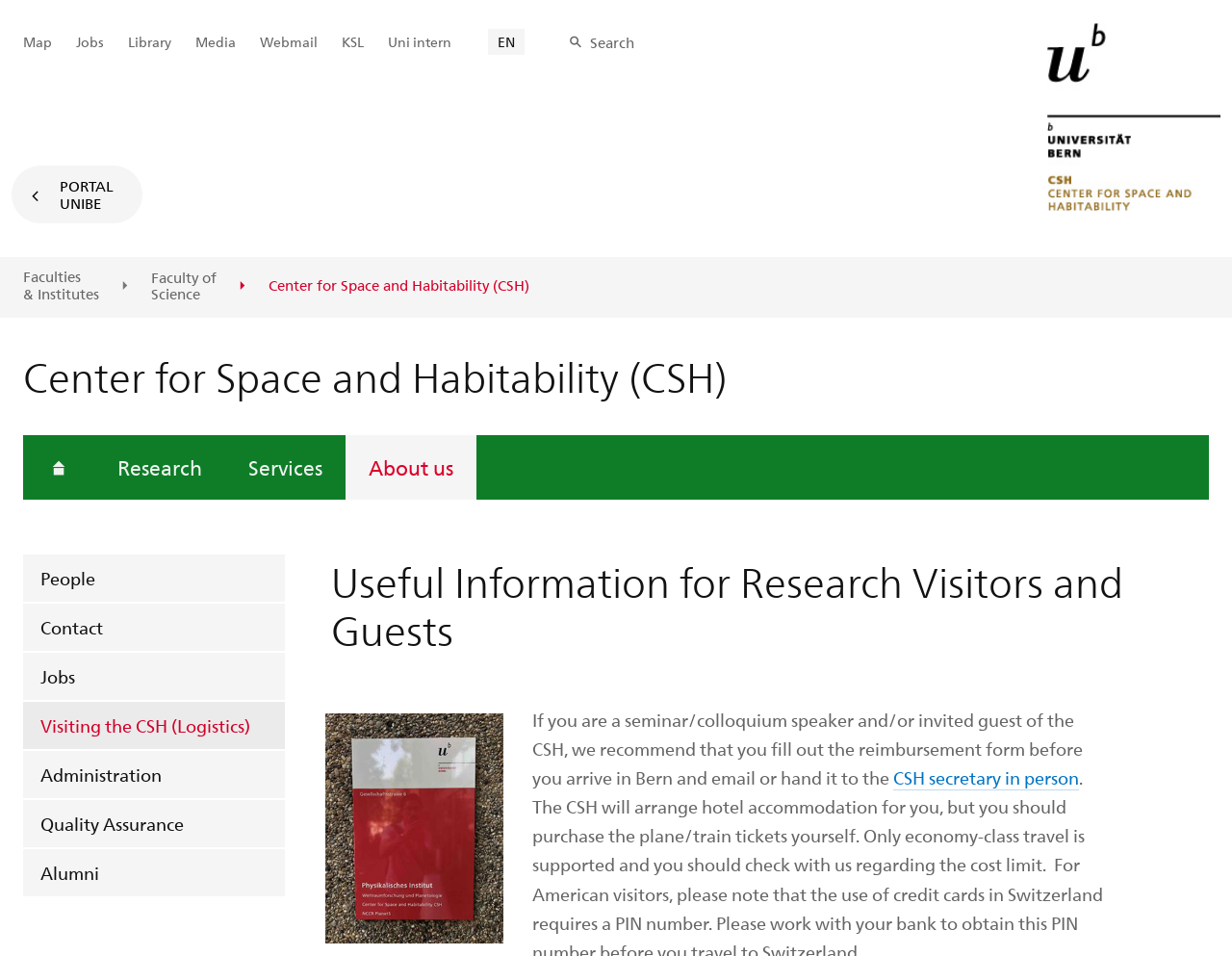Pinpoint the bounding box coordinates of the element to be clicked to execute the instruction: "Add the artwork 'Ren!' to wishlist".

None